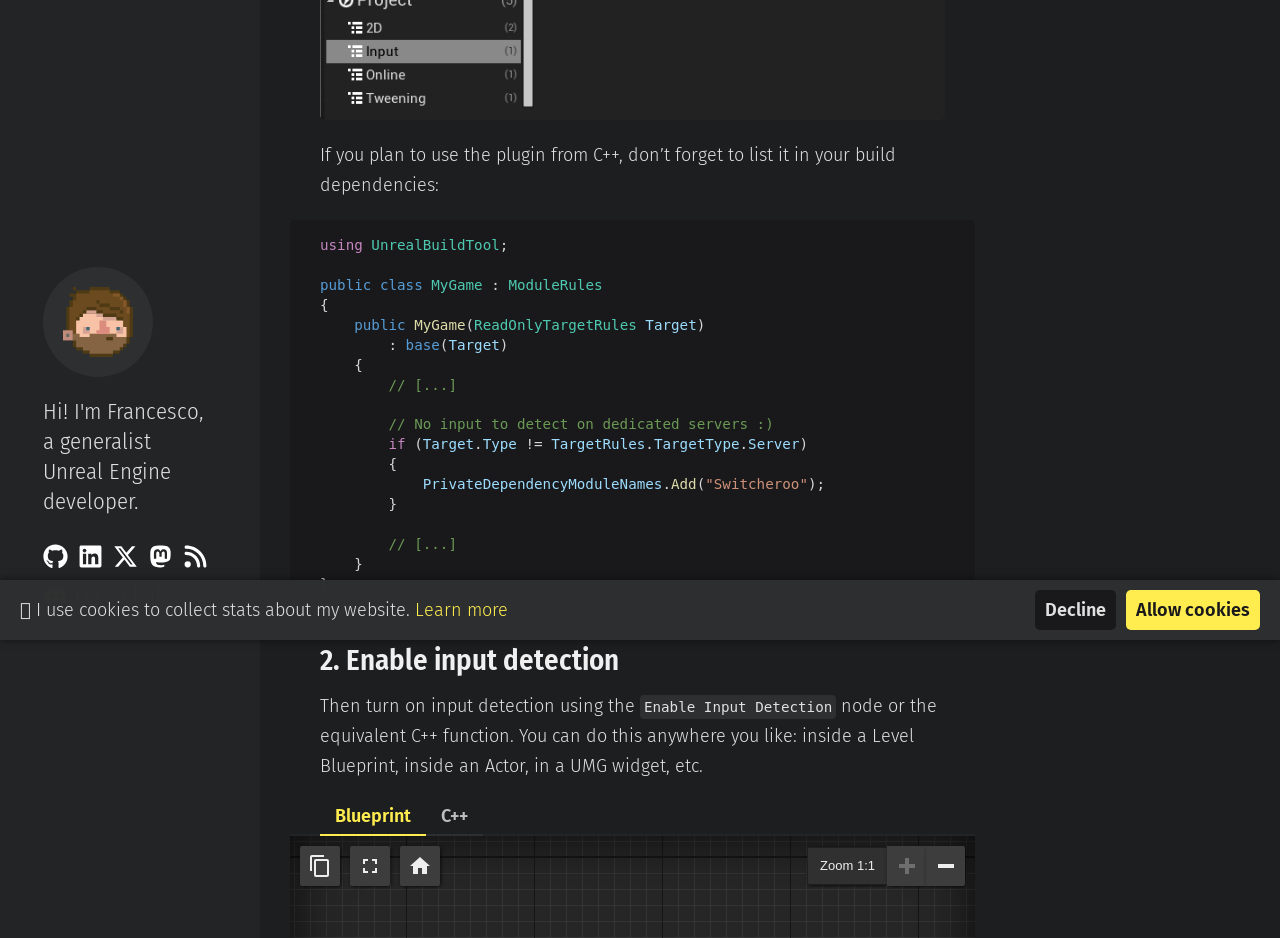Identify the bounding box of the HTML element described as: "Allow cookies".

[0.88, 0.629, 0.984, 0.672]